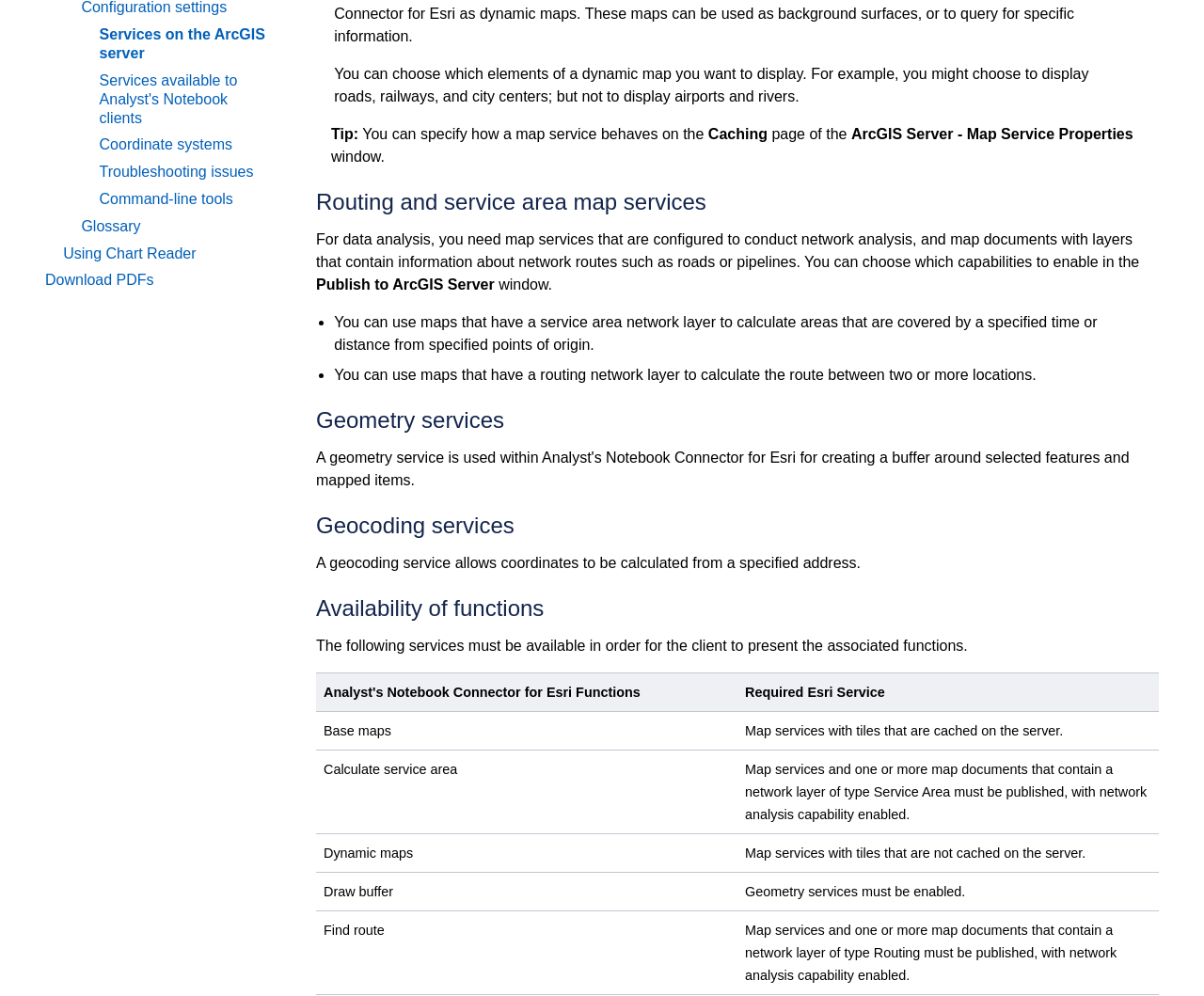Given the description: "Glossary", determine the bounding box coordinates of the UI element. The coordinates should be formatted as four float numbers between 0 and 1, [left, top, right, bottom].

[0.067, 0.219, 0.117, 0.235]